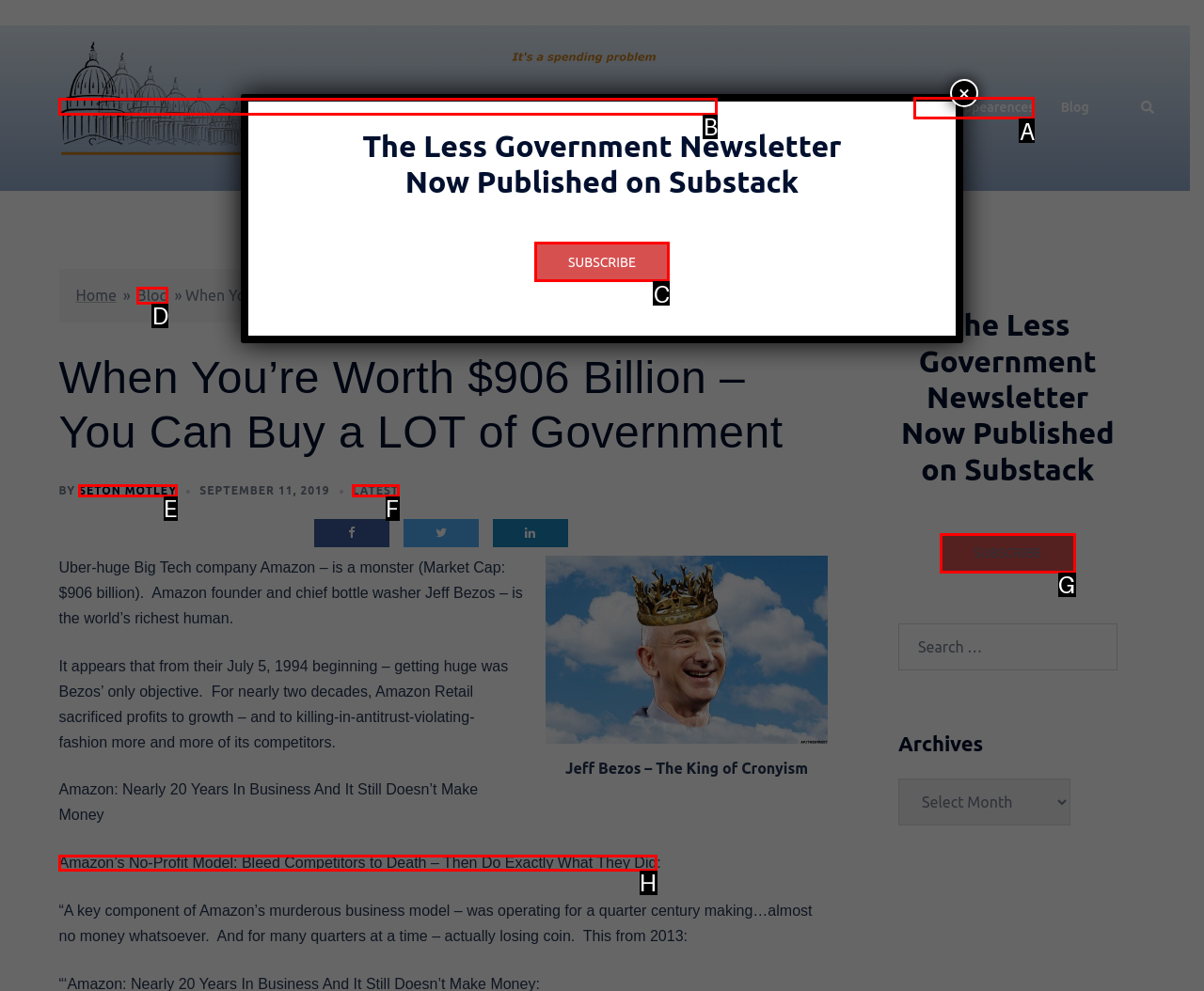Tell me which letter I should select to achieve the following goal: Click on 'Less Government'
Answer with the corresponding letter from the provided options directly.

B